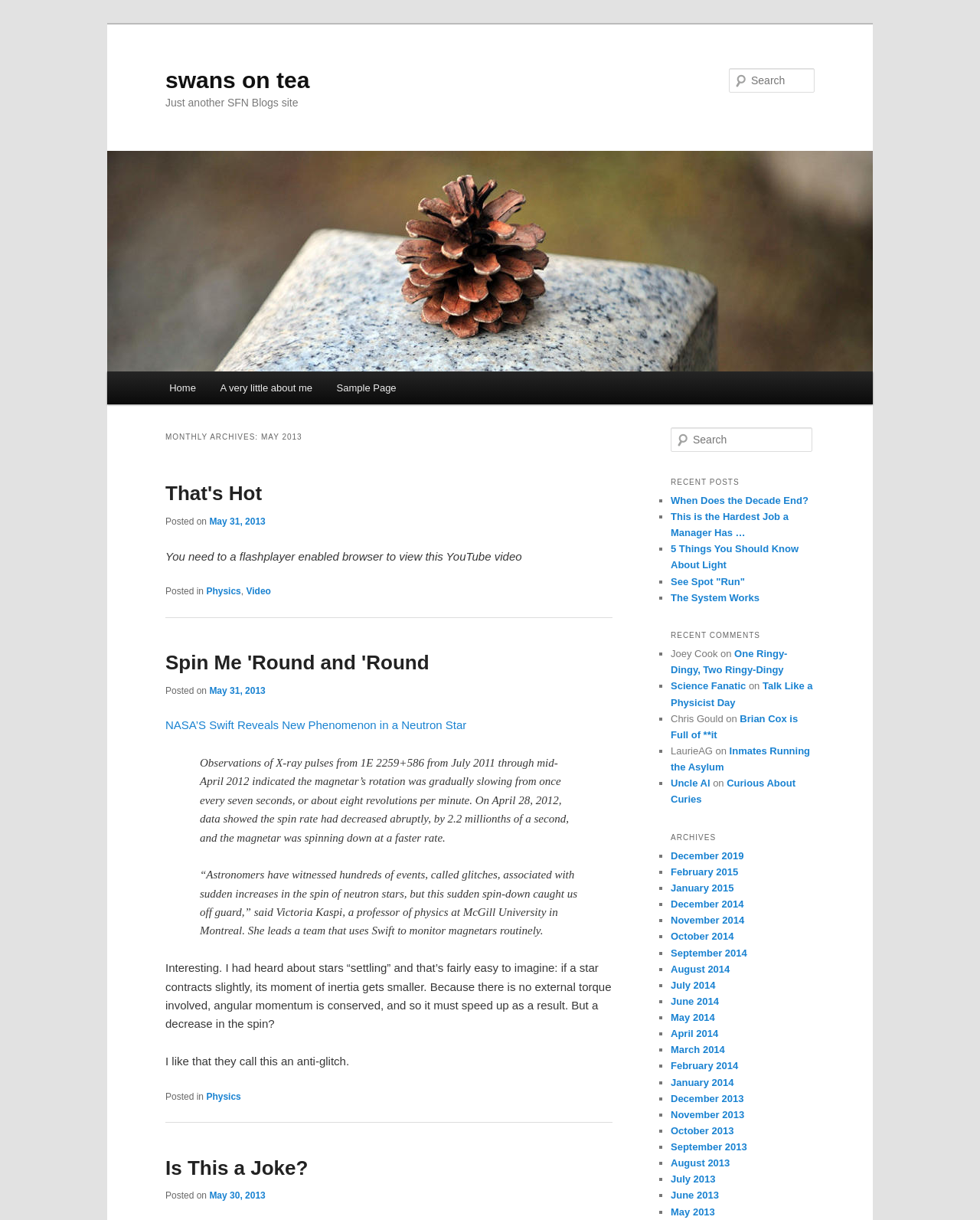Identify and provide the main heading of the webpage.

swans on tea